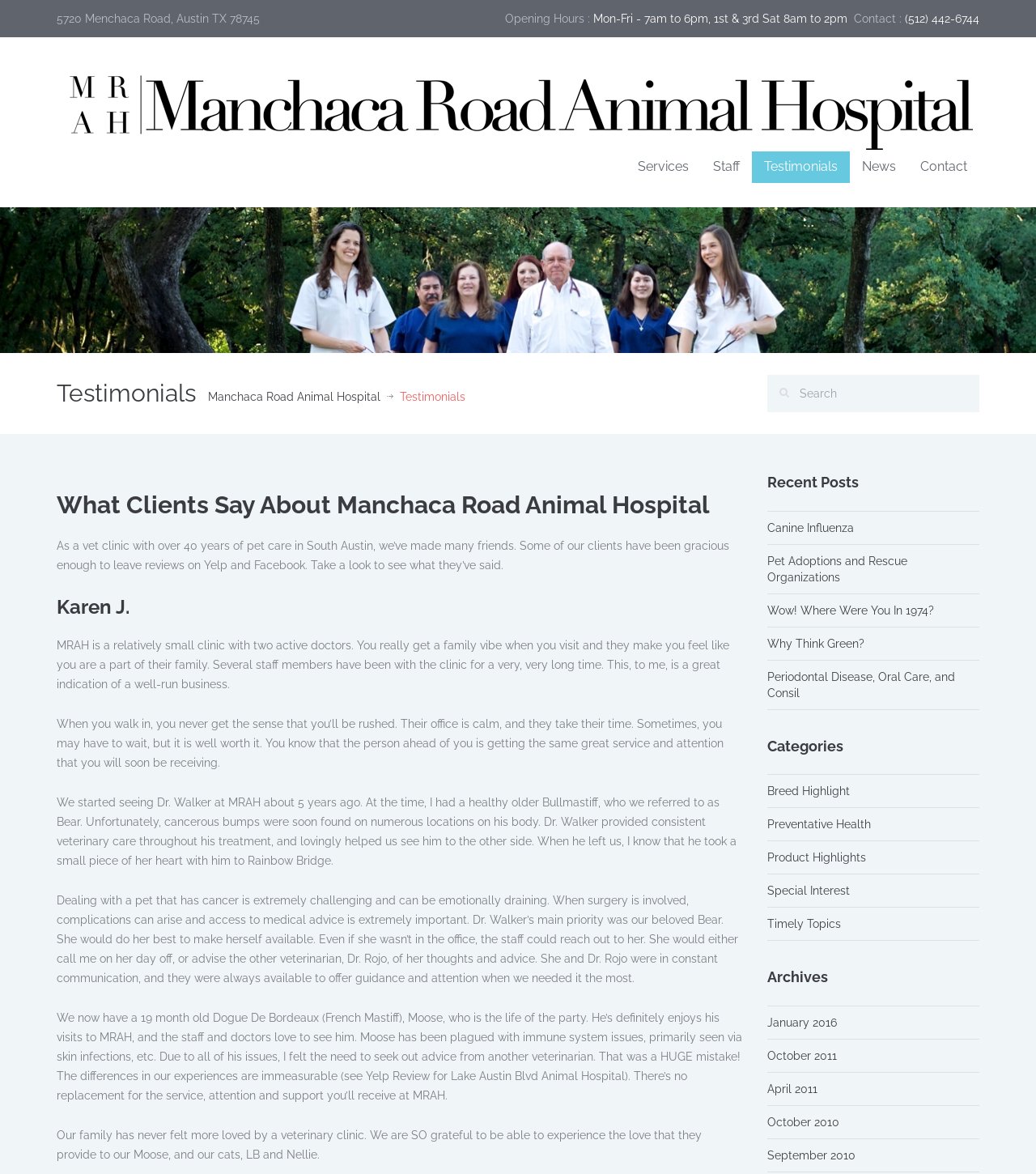Give the bounding box coordinates for the element described as: "Why Think Green?".

[0.74, 0.543, 0.834, 0.554]